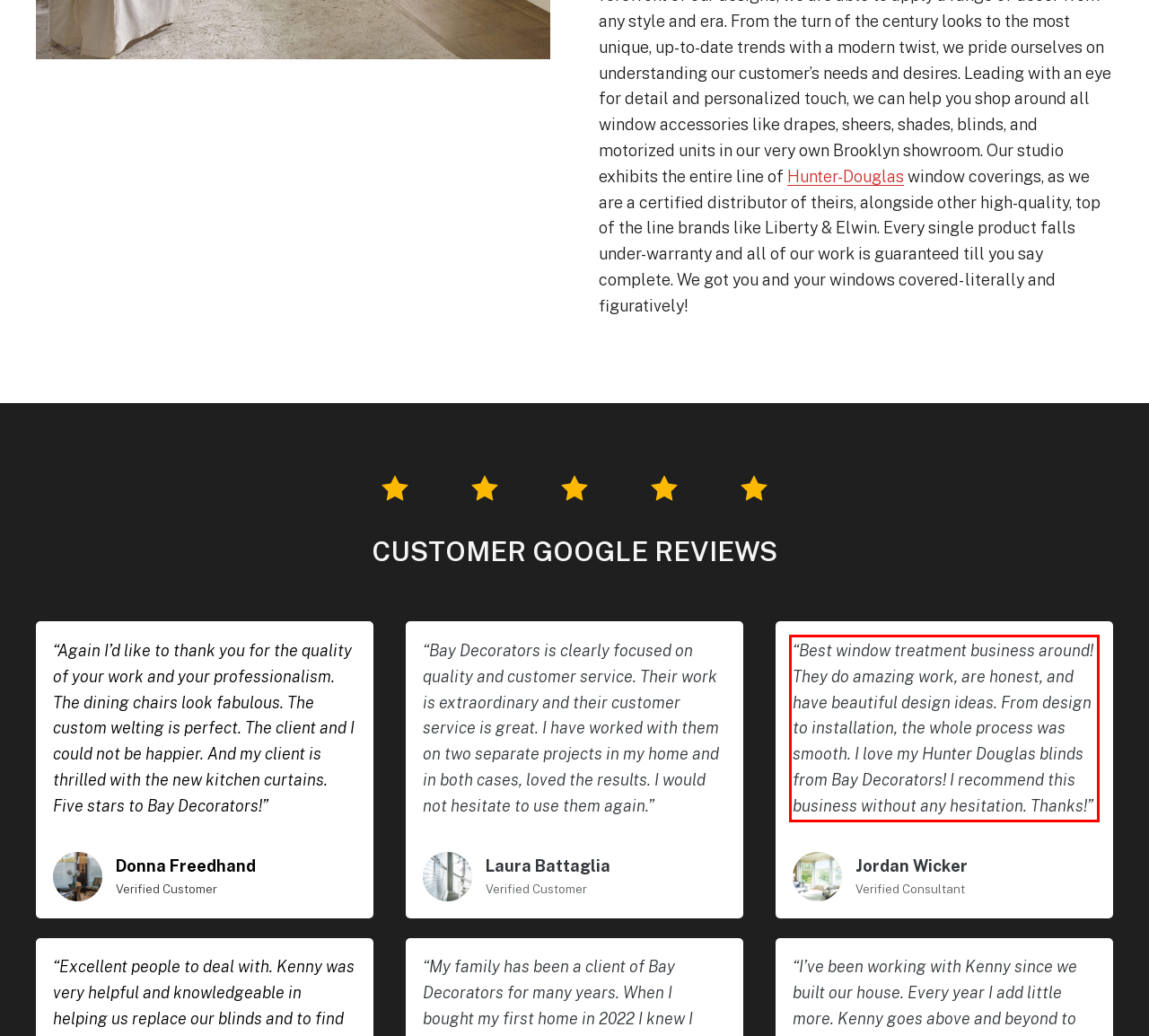Inspect the webpage screenshot that has a red bounding box and use OCR technology to read and display the text inside the red bounding box.

“Best window treatment business around! They do amazing work, are honest, and have beautiful design ideas. From design to installation, the whole process was smooth. I love my Hunter Douglas blinds from Bay Decorators! I recommend this business without any hesitation. Thanks!”